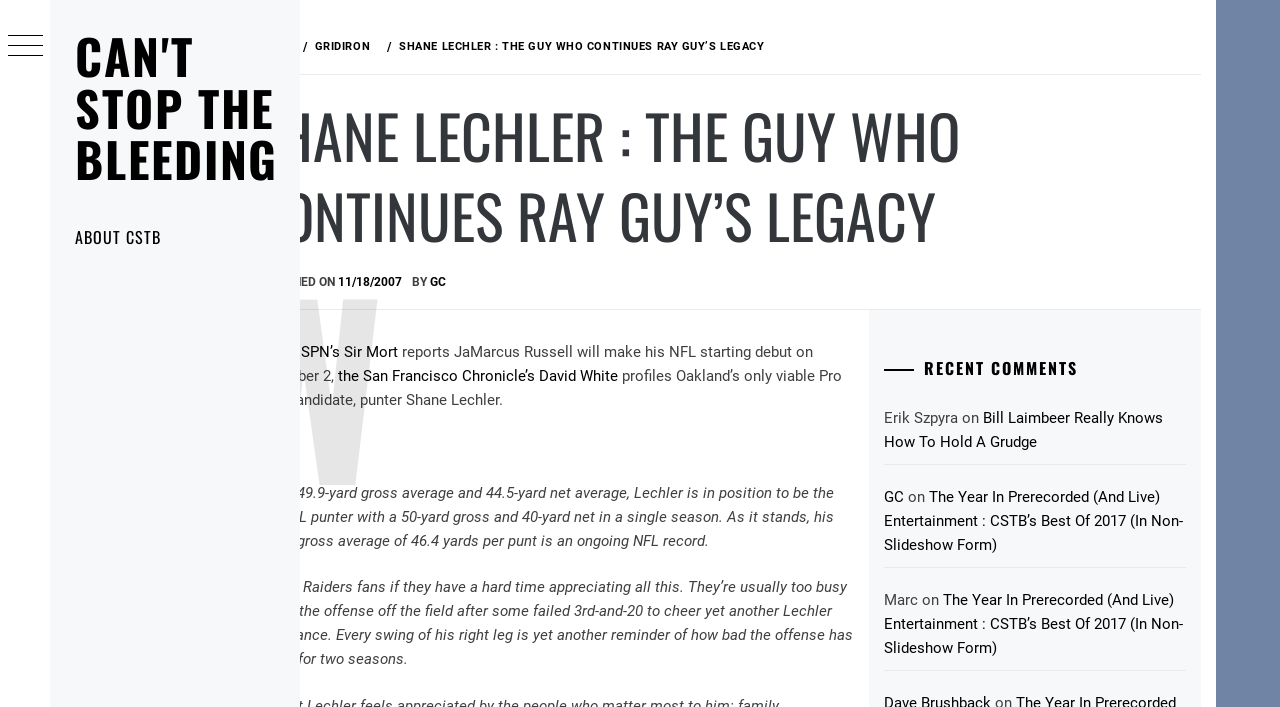Determine the bounding box coordinates of the UI element described below. Use the format (top-left x, top-left y, bottom-right x, bottom-right y) with floating point numbers between 0 and 1: ESPN’s Sir Mort

[0.328, 0.485, 0.411, 0.511]